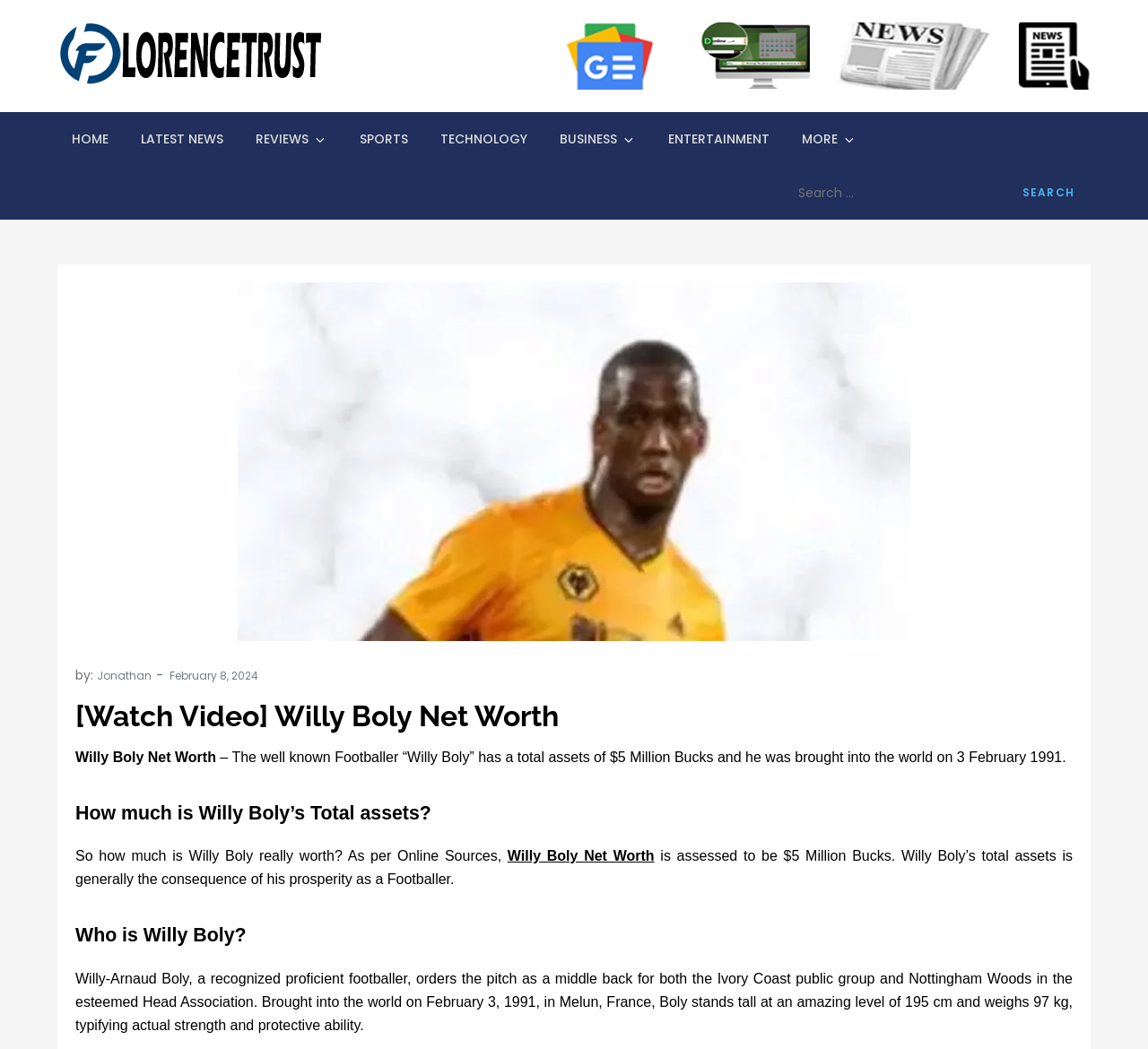Determine the bounding box coordinates of the clickable element to complete this instruction: "Search for something". Provide the coordinates in the format of four float numbers between 0 and 1, [left, top, right, bottom].

[0.688, 0.158, 0.95, 0.209]